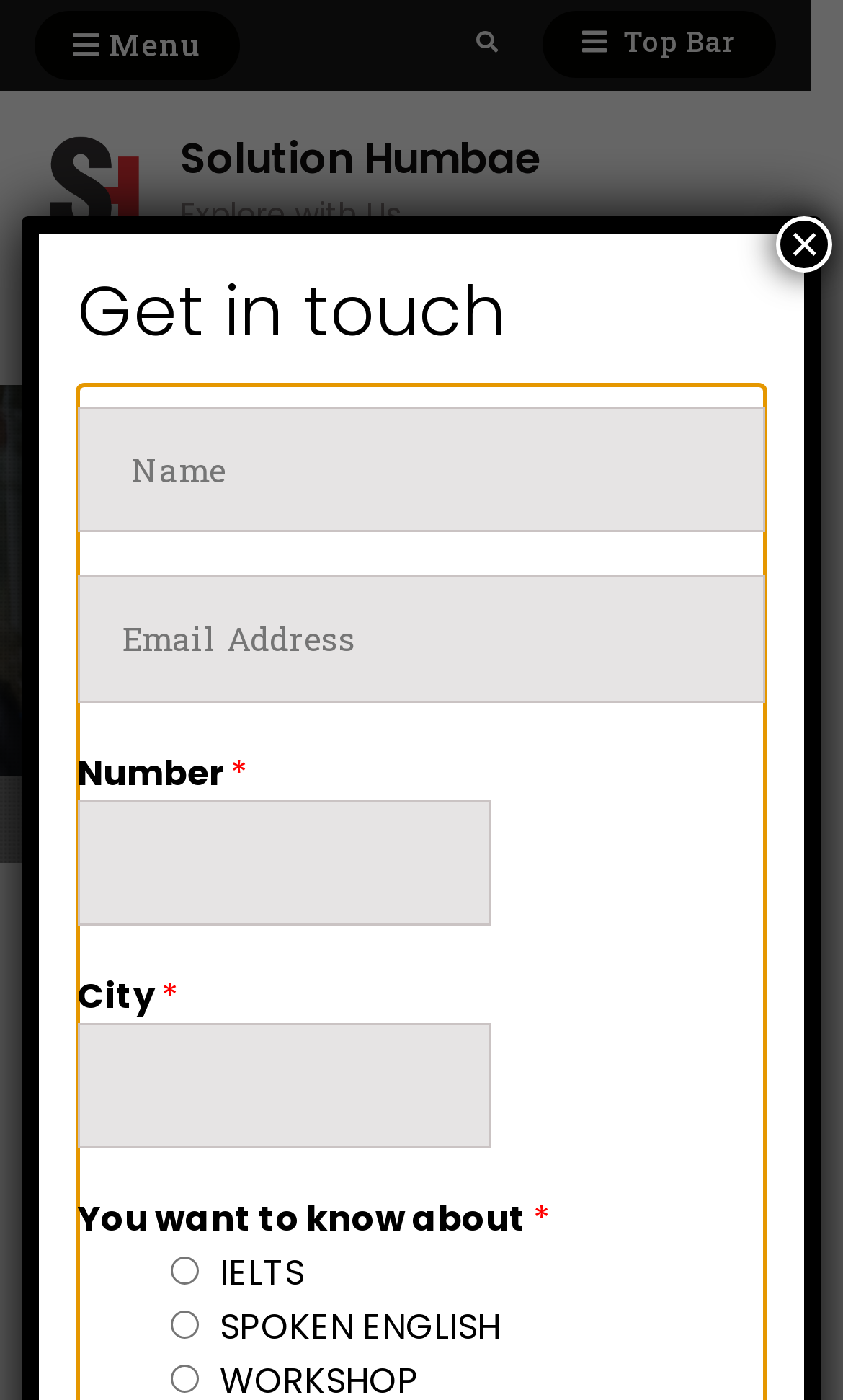Find the bounding box coordinates for the element that must be clicked to complete the instruction: "Search for something". The coordinates should be four float numbers between 0 and 1, indicated as [left, top, right, bottom].

[0.539, 0.008, 0.616, 0.054]